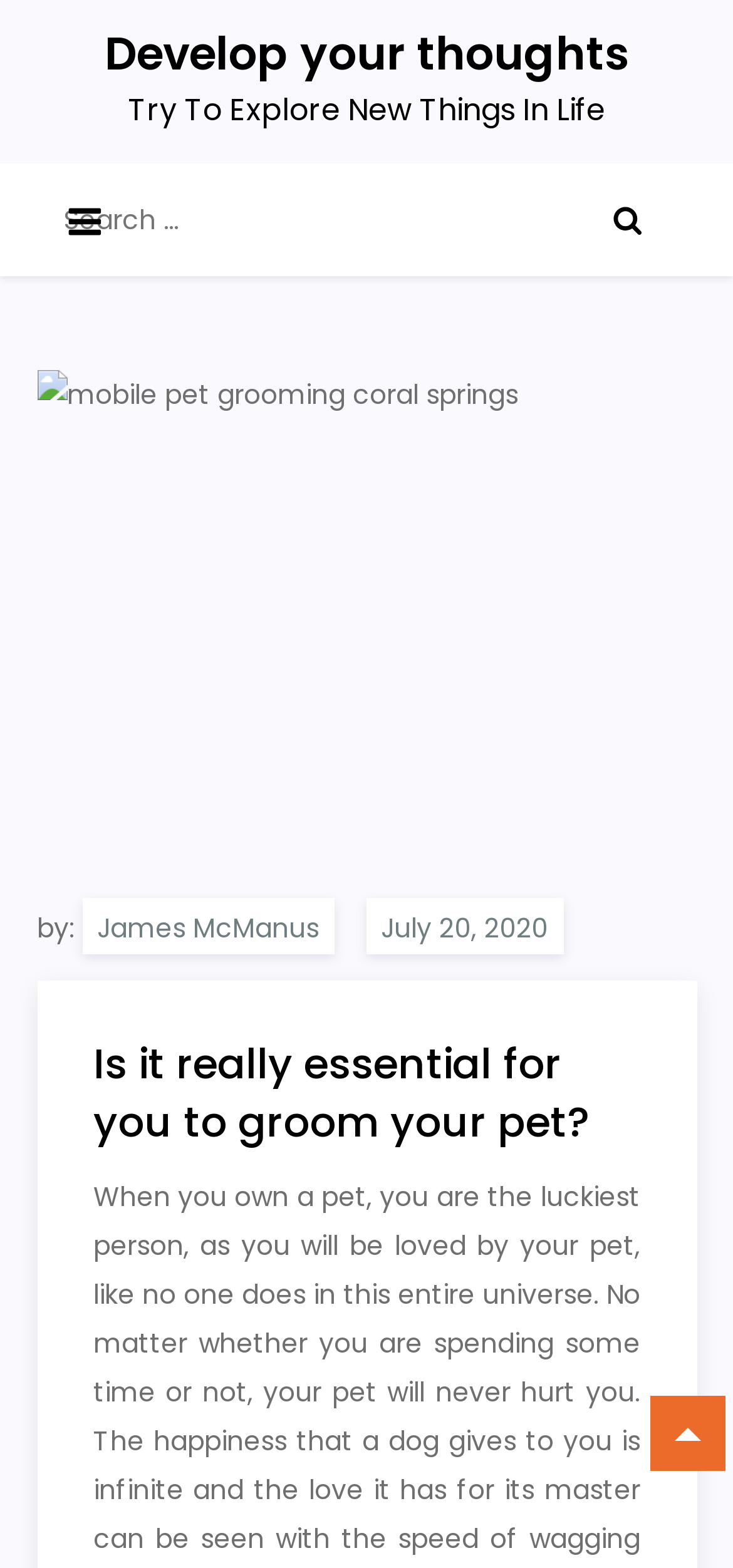What is the author of the article? Based on the screenshot, please respond with a single word or phrase.

James McManus